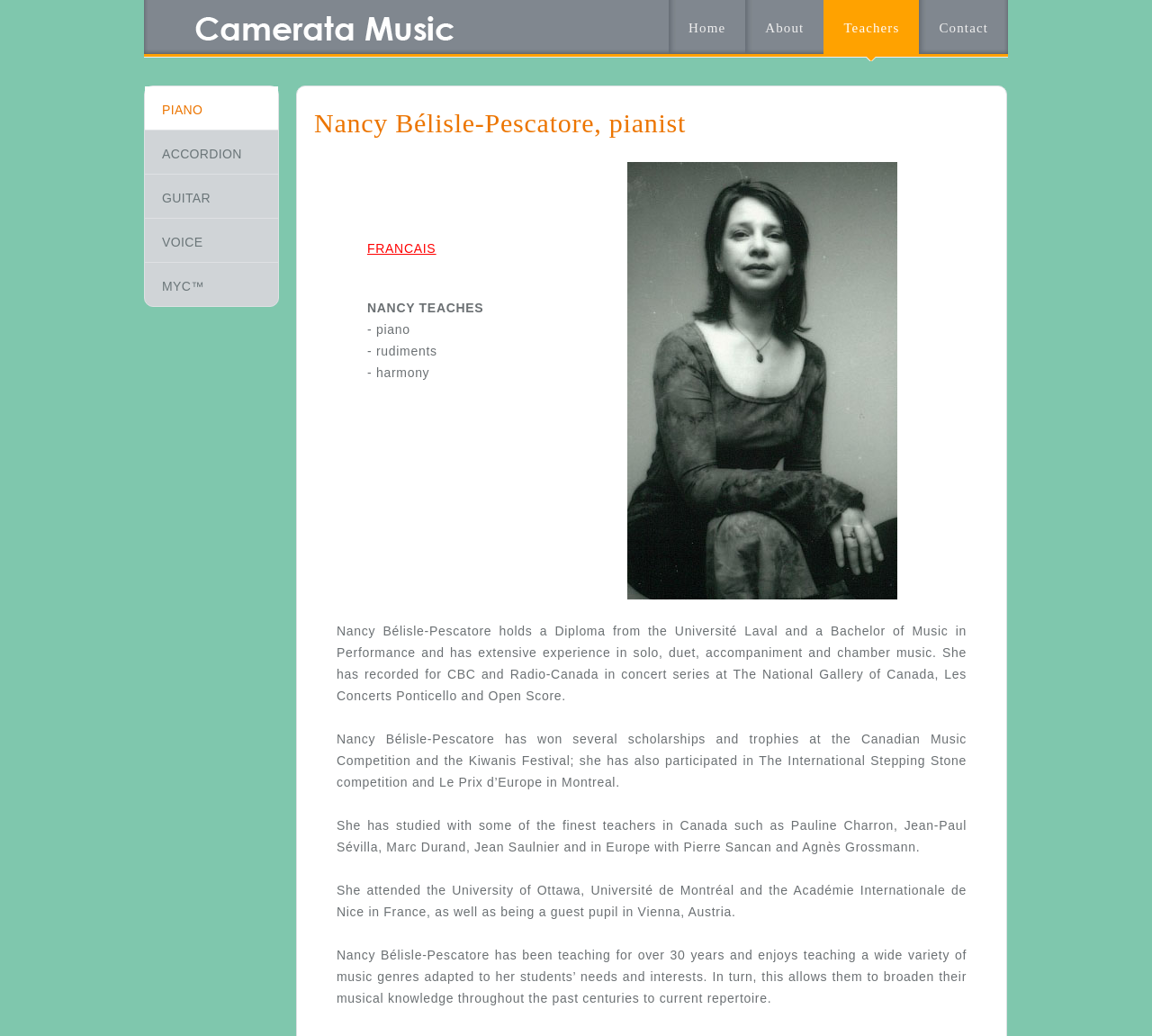Describe the webpage meticulously, covering all significant aspects.

This webpage is about Nancy Bélisle-Pescatore, a musician and music teacher. At the top left corner, there is a logo image with a link to it. Next to the logo, there are four navigation links: "Home", "About", "Teachers", and "Contact". 

Below the navigation links, there are five instrument links: "PIANO", "ACCORDION", "GUITAR", "VOICE", and "MYC™". These links are arranged vertically, with "PIANO" at the top and "MYC™" at the bottom.

To the right of the instrument links, there is a heading that reads "Nancy Bélisle-Pescatore, pianist". Below this heading, there is a link to a French version of the webpage, labeled "FRANCAIS". 

Underneath the "FRANCAIS" link, there is a heading that reads "NANCY TEACHES". This is followed by three short descriptions of Nancy's teaching expertise: "- piano", "- rudiments", and "- harmony". 

The main content of the webpage is a series of four paragraphs that describe Nancy's music background, experience, and teaching philosophy. These paragraphs are arranged vertically, with the first paragraph starting at the top and the fourth paragraph at the bottom. The text describes Nancy's education, awards, and teaching experience, as well as her approach to teaching music to her students.